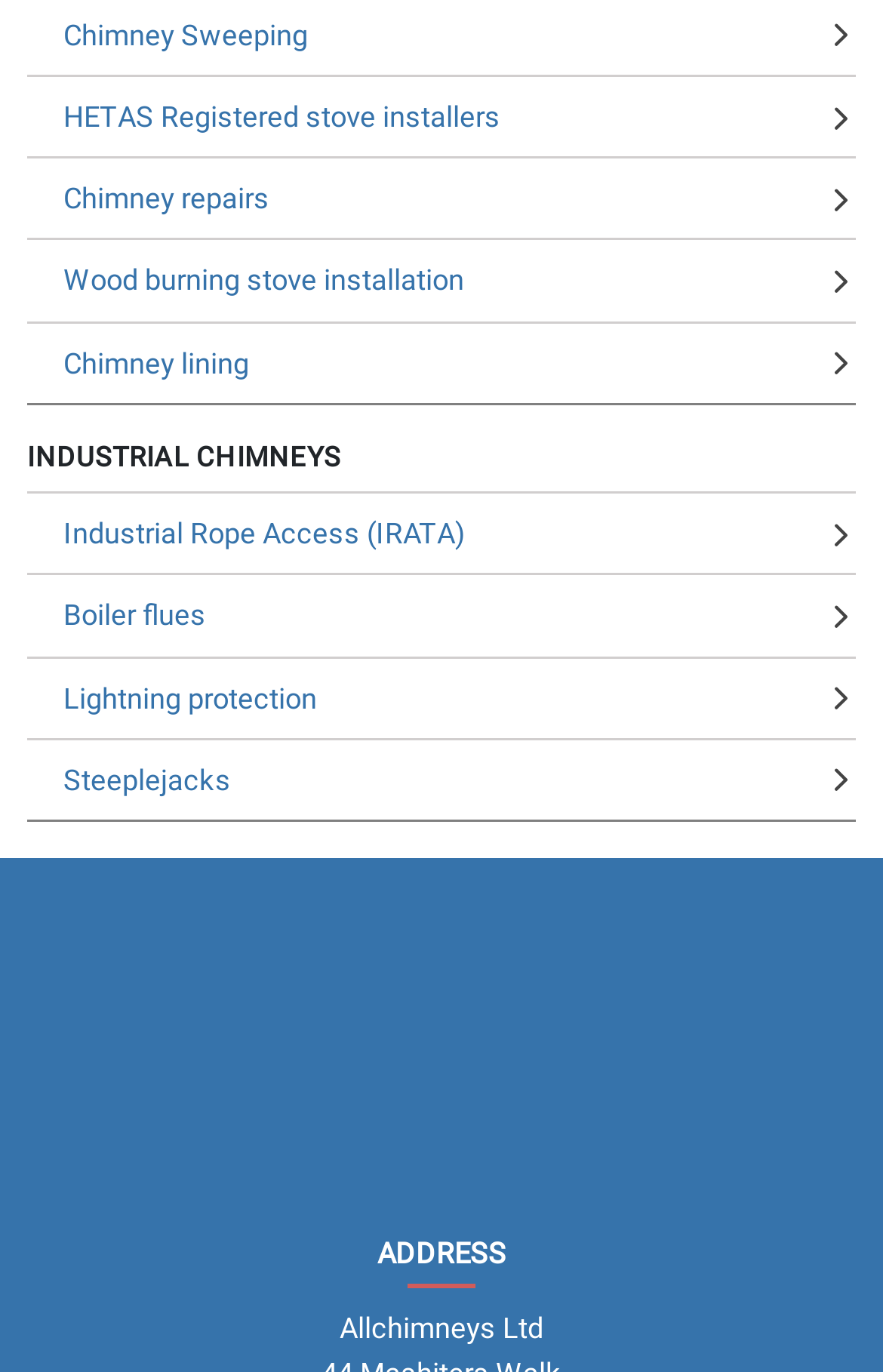Kindly determine the bounding box coordinates for the area that needs to be clicked to execute this instruction: "Explore Steeplejacks".

[0.031, 0.539, 0.969, 0.597]